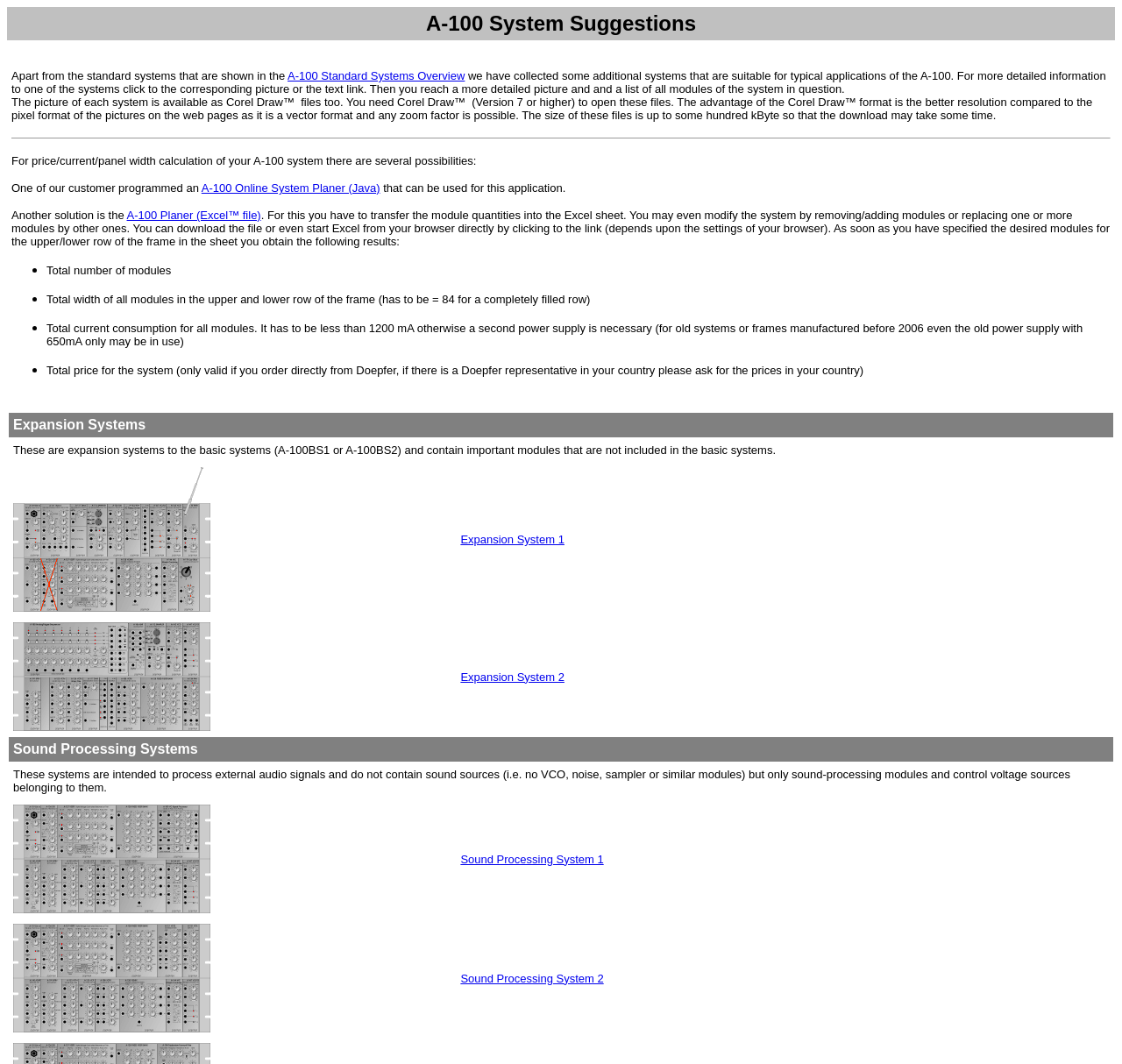Determine the bounding box coordinates (top-left x, top-left y, bottom-right x, bottom-right y) of the UI element described in the following text: Expansion System 1

[0.41, 0.501, 0.503, 0.513]